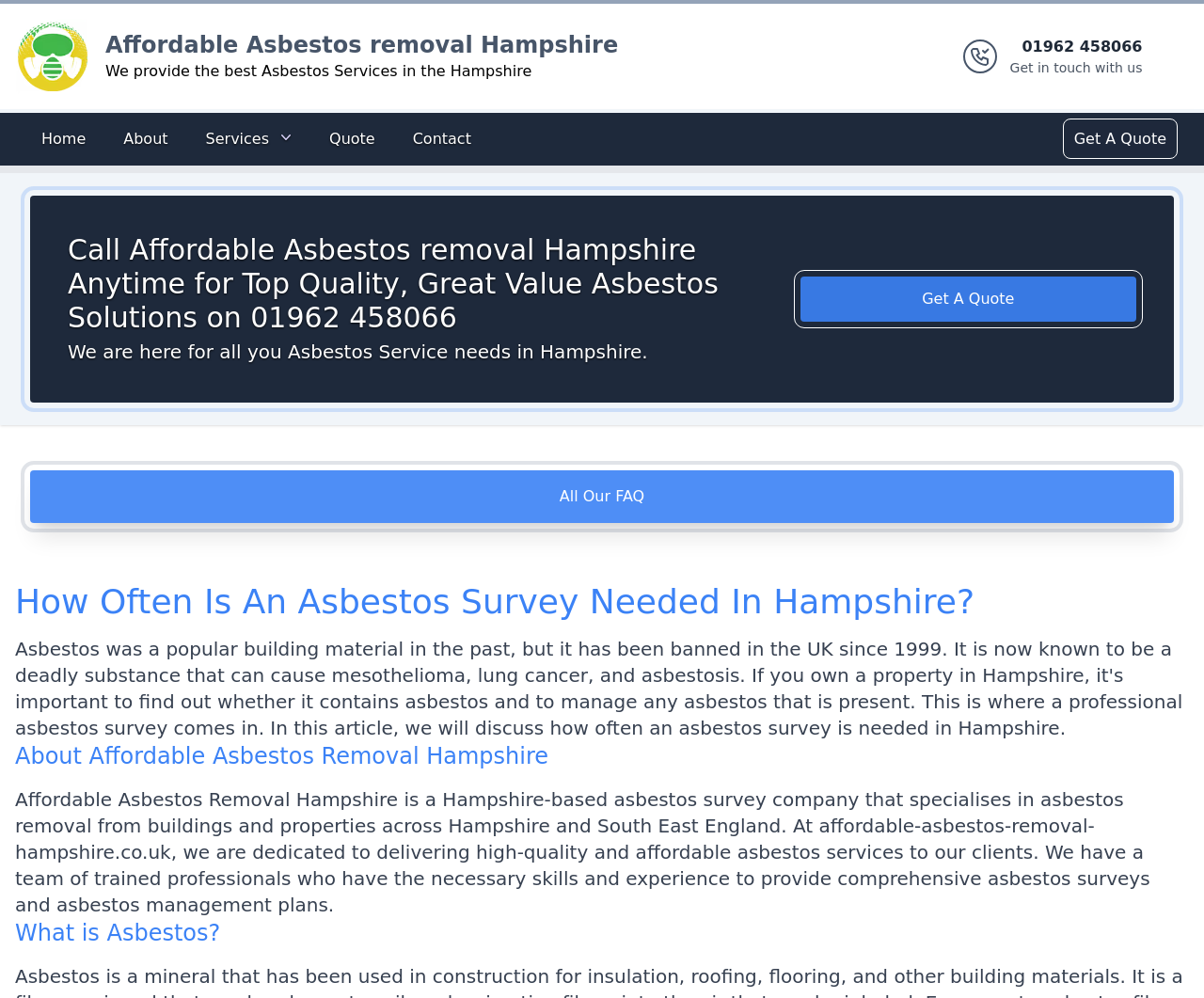What is the region of operation of the company? From the image, respond with a single word or brief phrase.

Hampshire and South East England